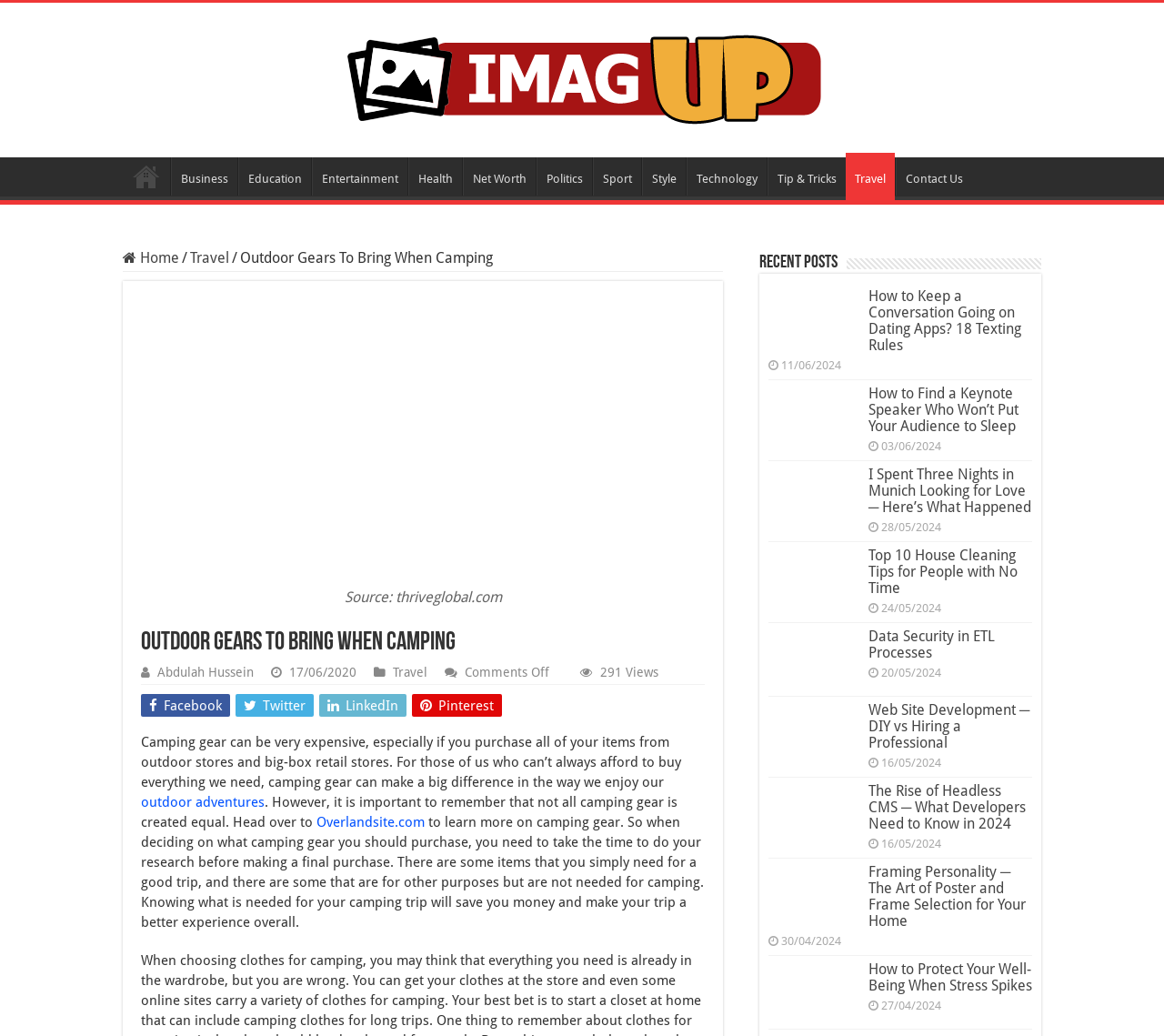Offer a meticulous caption that includes all visible features of the webpage.

This webpage is about outdoor gears to bring when camping, with a focus on research and purchasing decisions. At the top, there is a heading "Outdoor Gears To Bring When Camping - Imagup" with an image and a link to "Imagup". Below this, there are several links to different categories, including "Home", "Business", "Education", and more.

The main content of the page is divided into two sections. The first section has a heading "Outdoor Gears To Bring When Camping" and discusses the importance of researching and choosing the right camping gear. There is a paragraph of text that explains how camping gear can be expensive, but it's essential to prioritize what's needed for a good trip. There are also links to "outdoor adventures" and "Overlandsite.com" for further information.

The second section is a list of recent posts, with headings and links to various articles. These articles cover a range of topics, including online dating, finding a keynote speaker, house cleaning tips, data security, and web site development. Each article has a date and a brief summary, and some have images accompanying them.

At the bottom of the page, there are social media links to Facebook, Twitter, LinkedIn, and Pinterest.